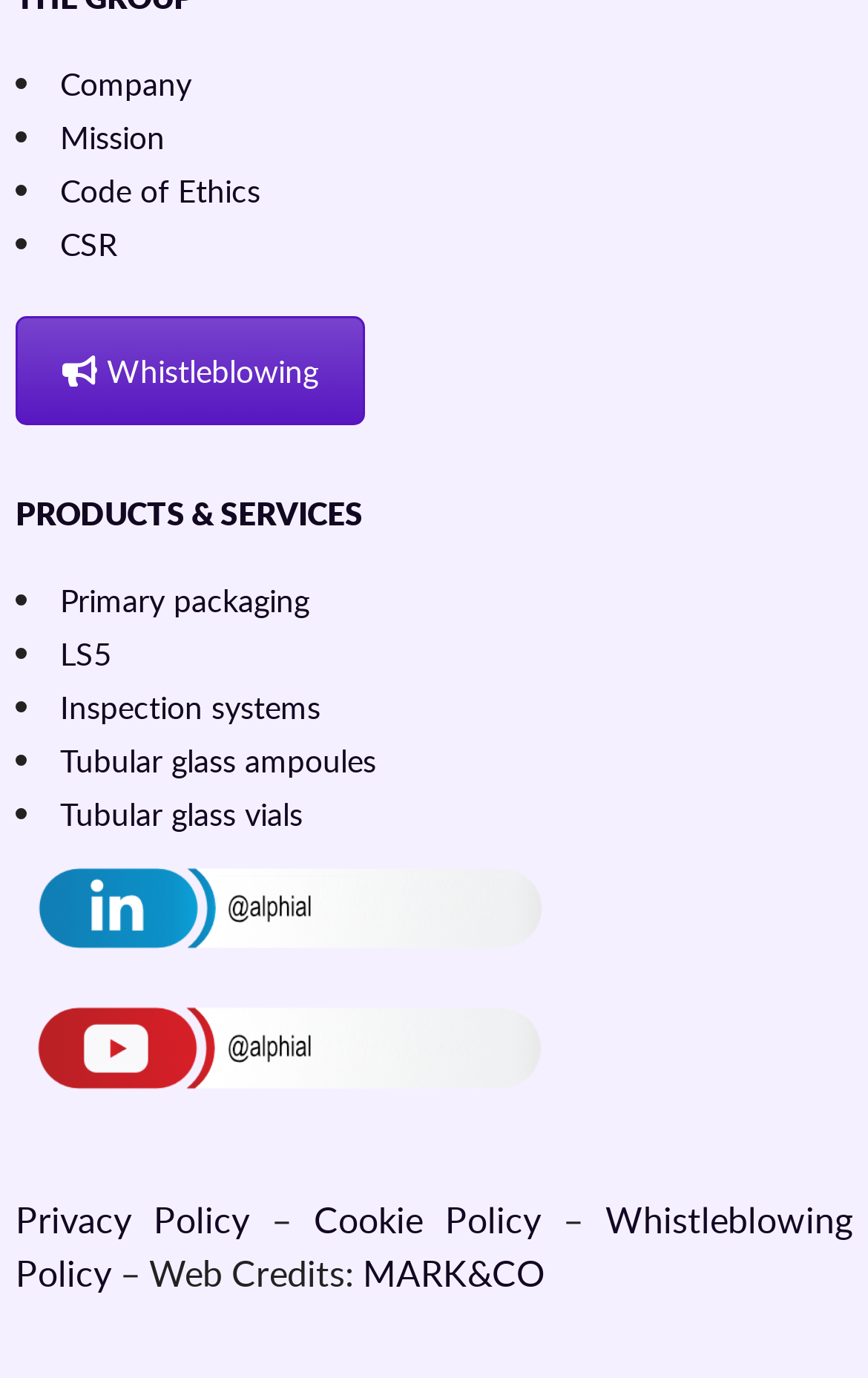Please determine the bounding box coordinates of the clickable area required to carry out the following instruction: "Learn about church implantation". The coordinates must be four float numbers between 0 and 1, represented as [left, top, right, bottom].

None